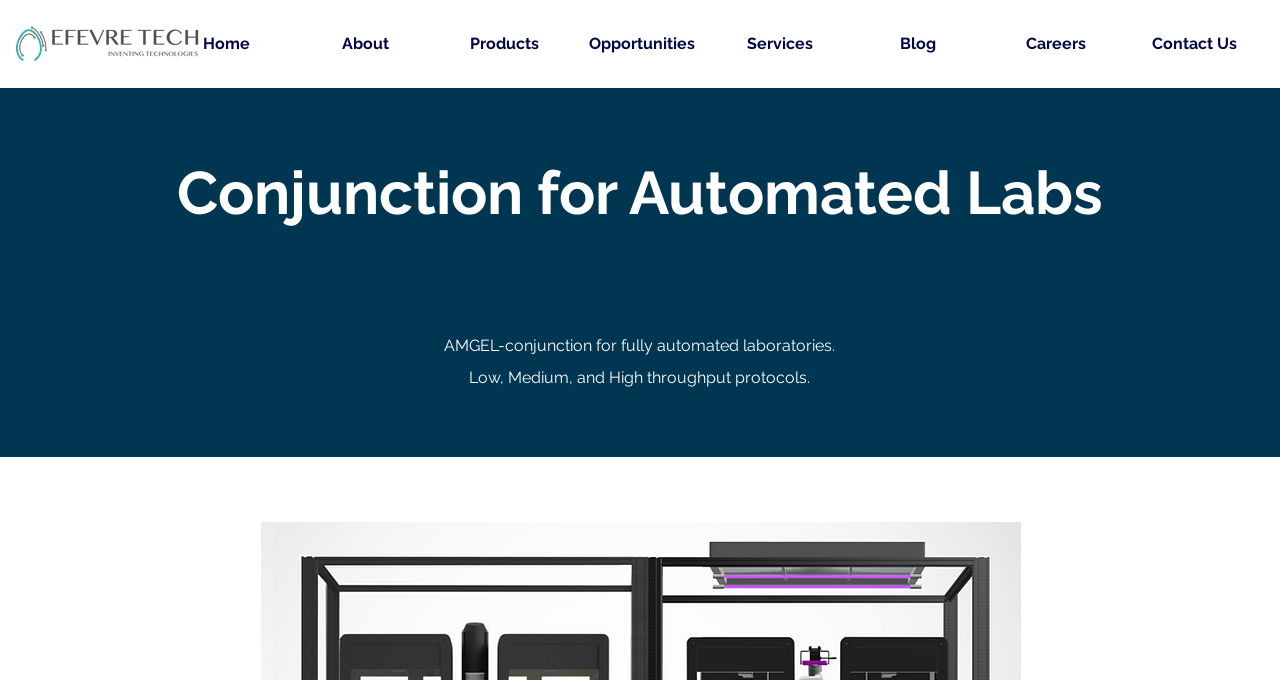Respond to the question below with a concise word or phrase:
What is the logo image filename?

FINAL LOGO - DARK.png